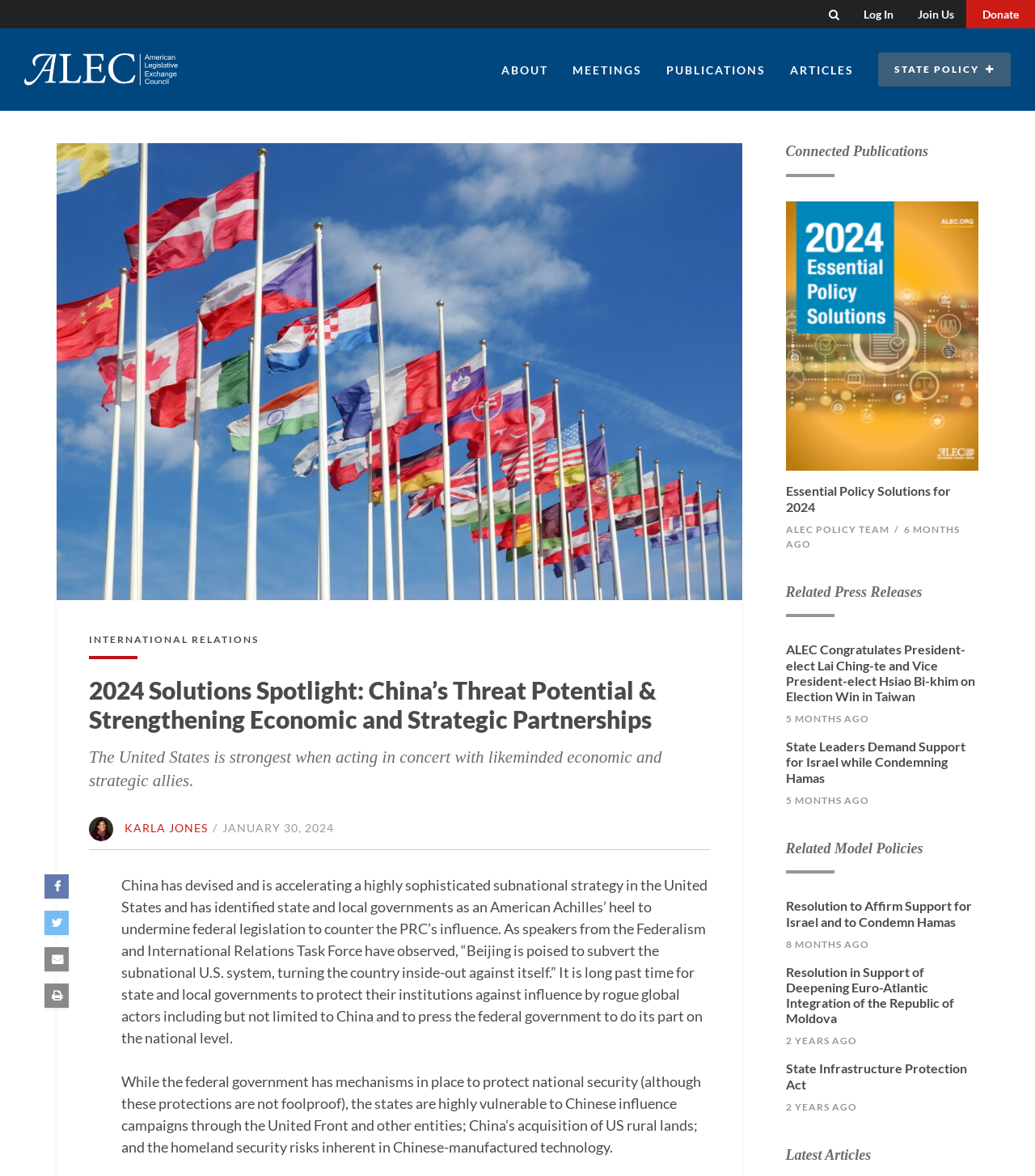Give the bounding box coordinates for the element described by: "Donate".

[0.934, 0.0, 1.0, 0.024]